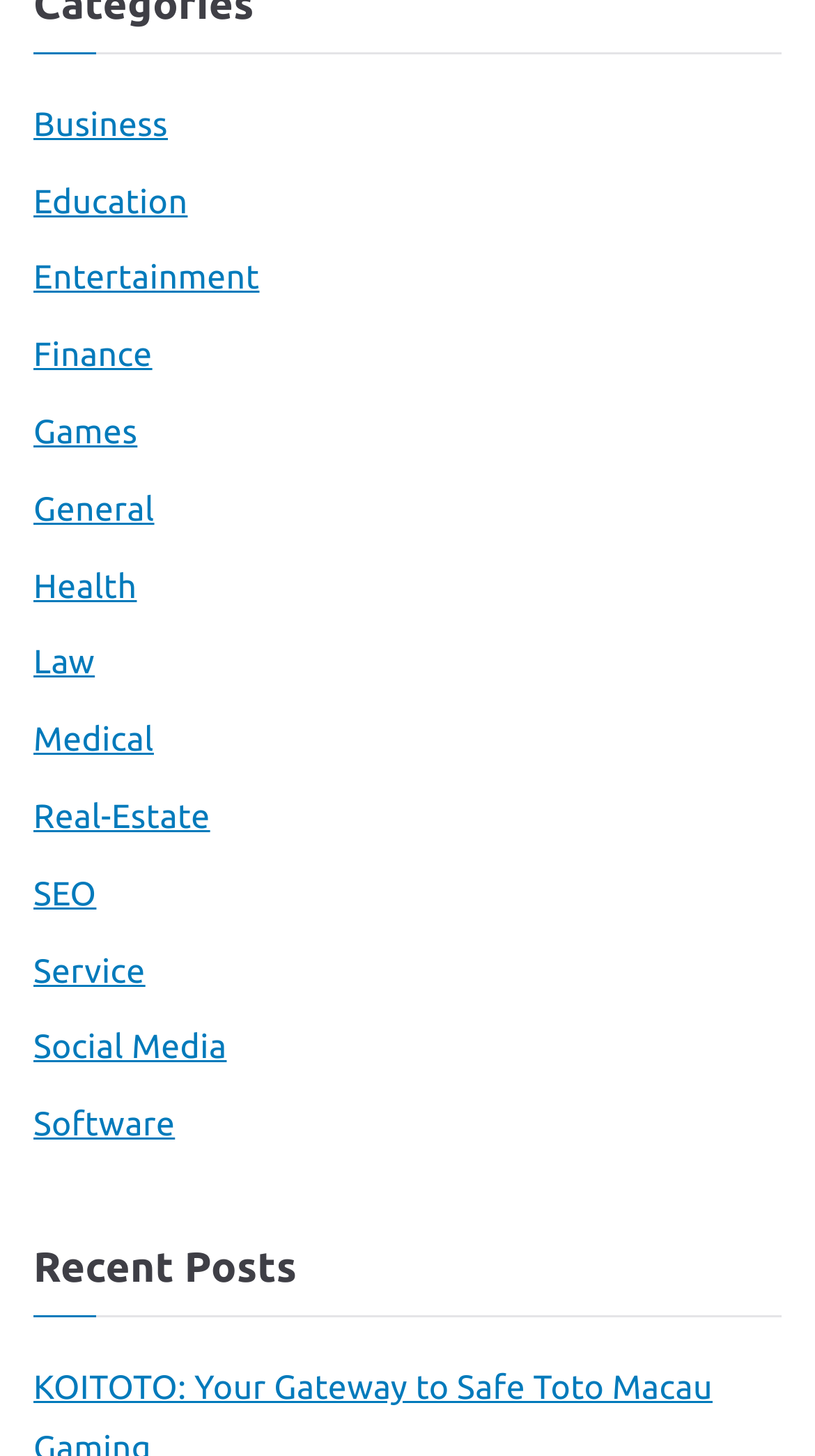Predict the bounding box for the UI component with the following description: "SEO".

[0.041, 0.594, 0.118, 0.636]